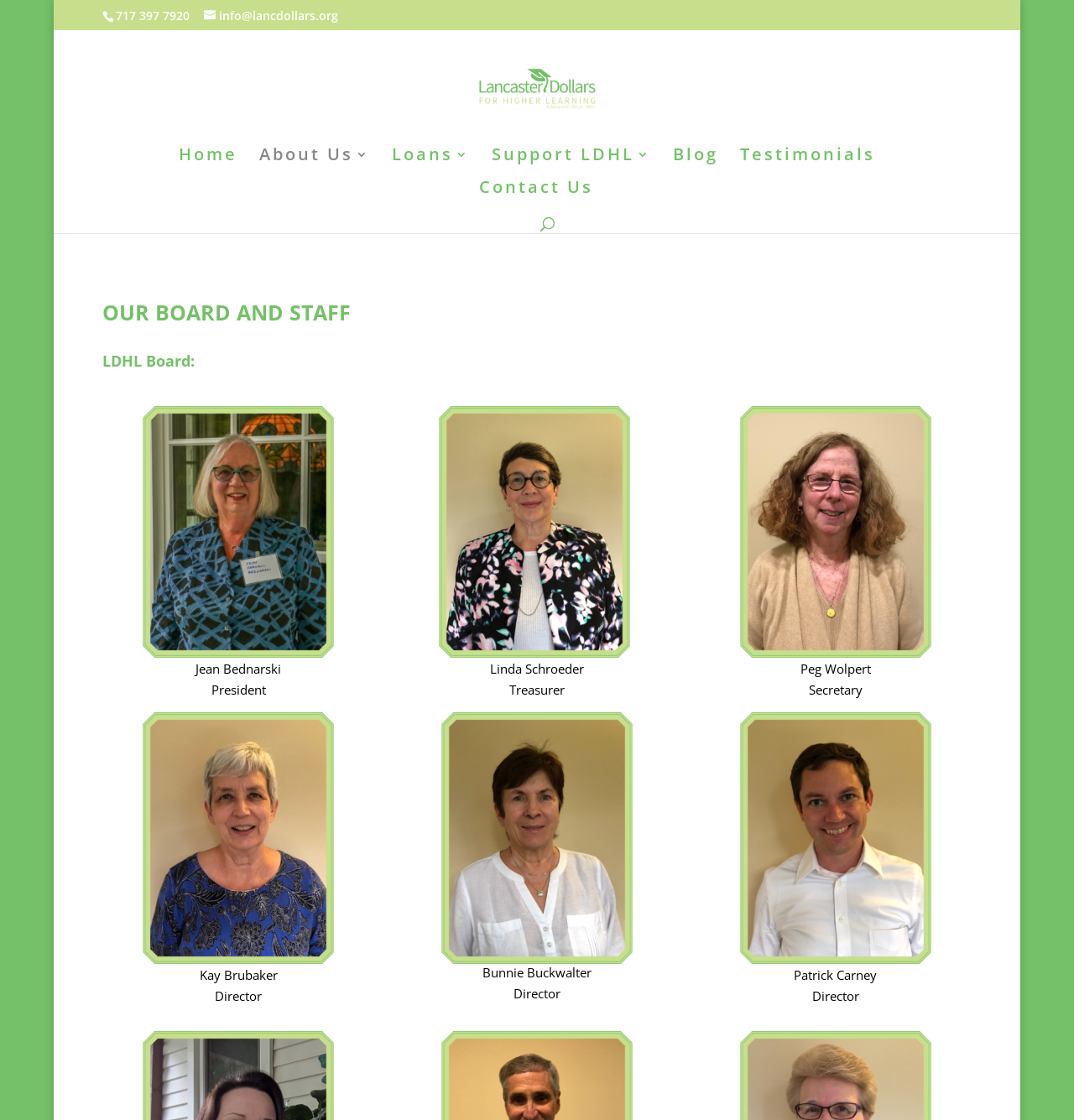Can you determine the bounding box coordinates of the area that needs to be clicked to fulfill the following instruction: "Search for something"?

[0.129, 0.026, 0.858, 0.028]